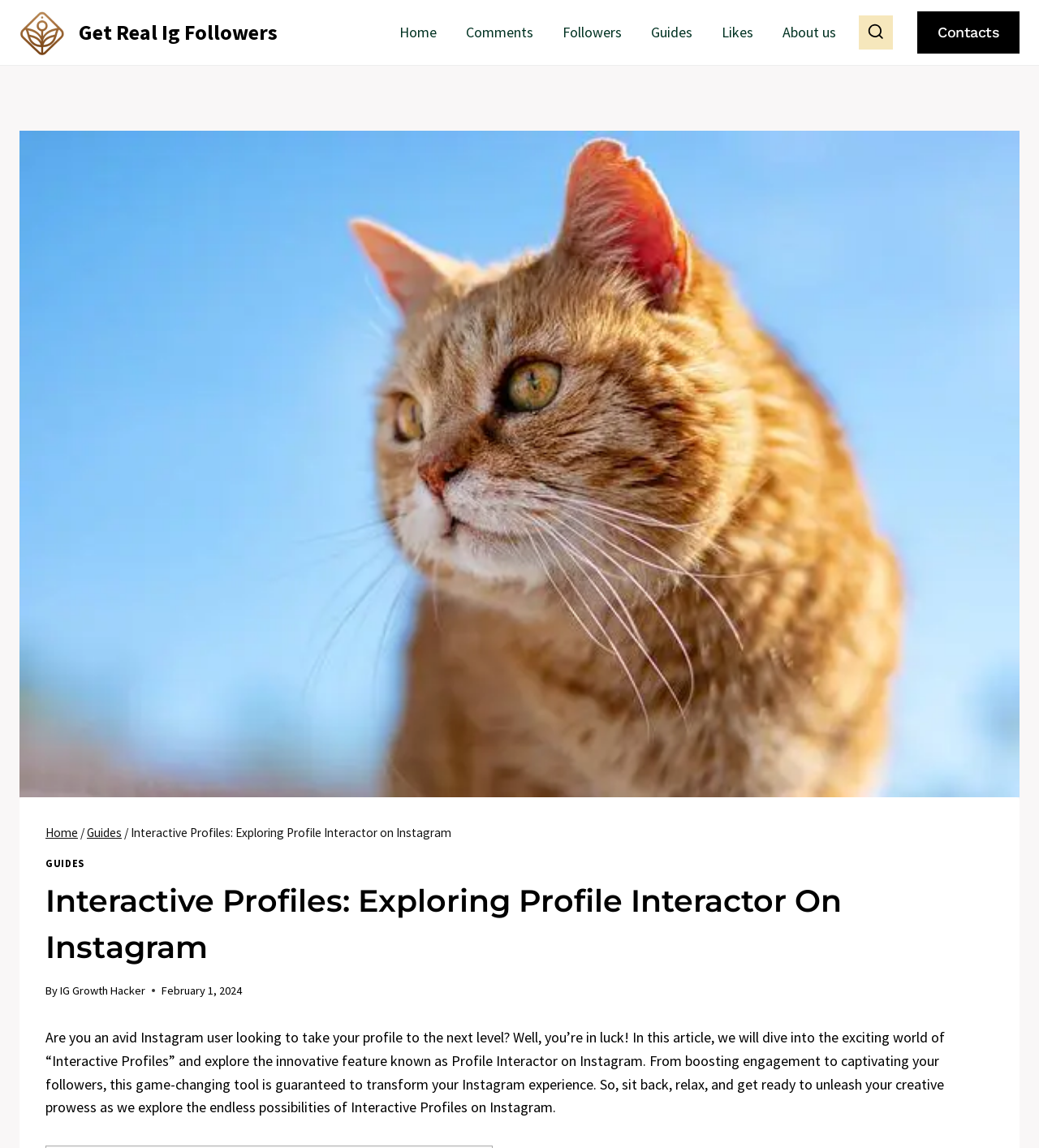What is the name of the website?
Can you give a detailed and elaborate answer to the question?

I determined the answer by looking at the link element with the text 'Get Real Ig Followers' at the top of the webpage, which suggests that it is the name of the website.